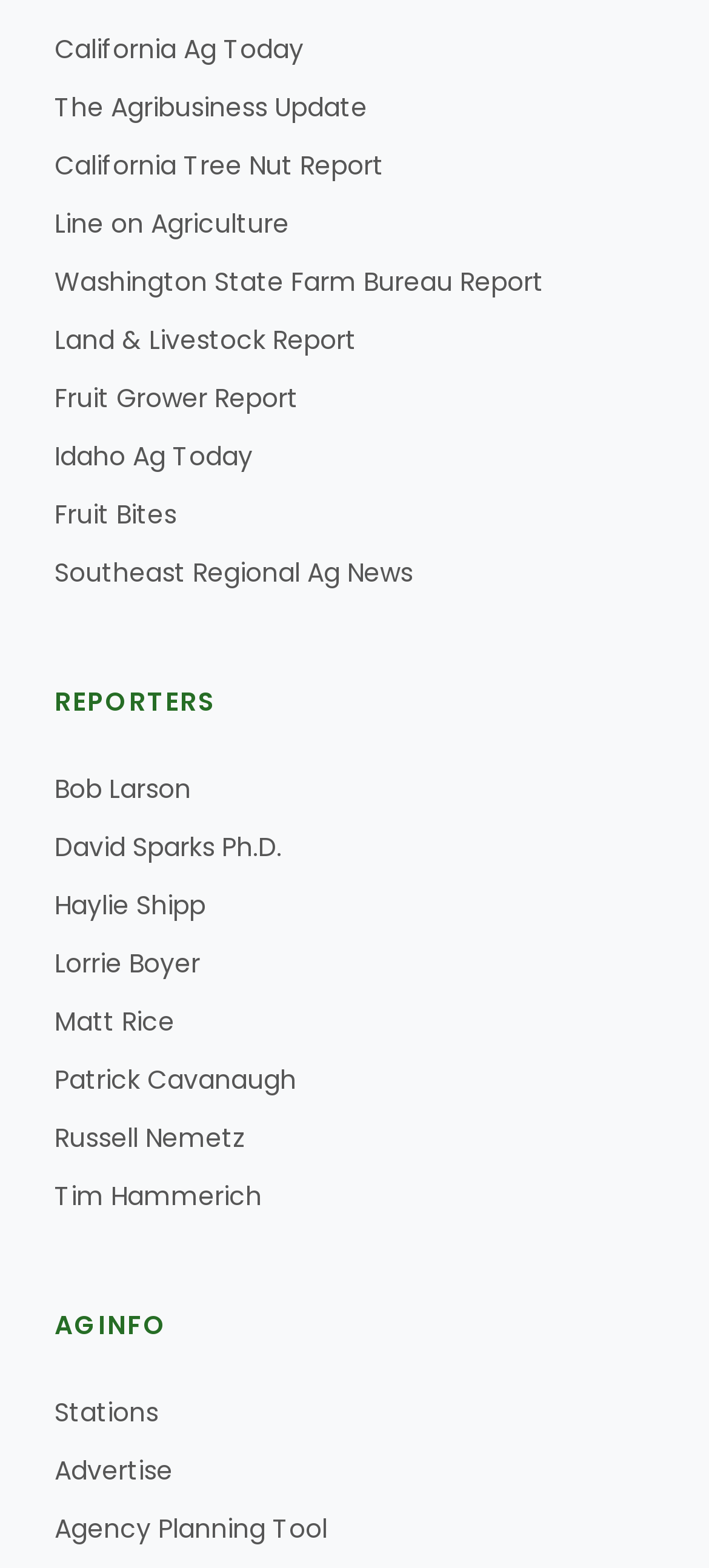Refer to the image and offer a detailed explanation in response to the question: What is the last option in the AGINFO section?

I looked at the links under the 'AGINFO' static text and found that the last option is 'Agency Planning Tool'.